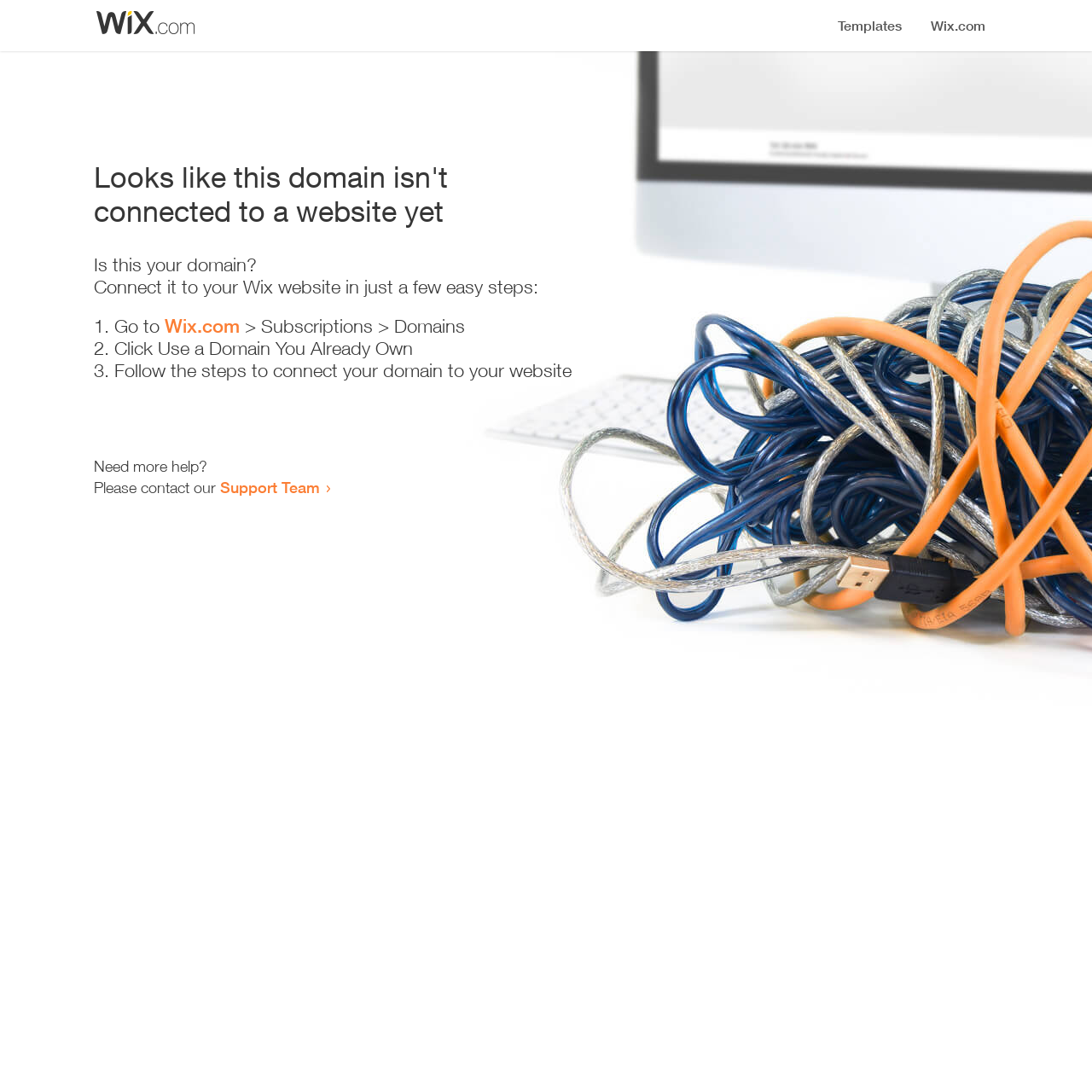What is the current status of the domain?
Please respond to the question with a detailed and thorough explanation.

Based on the heading 'Looks like this domain isn't connected to a website yet', it is clear that the domain is not currently connected to a website.